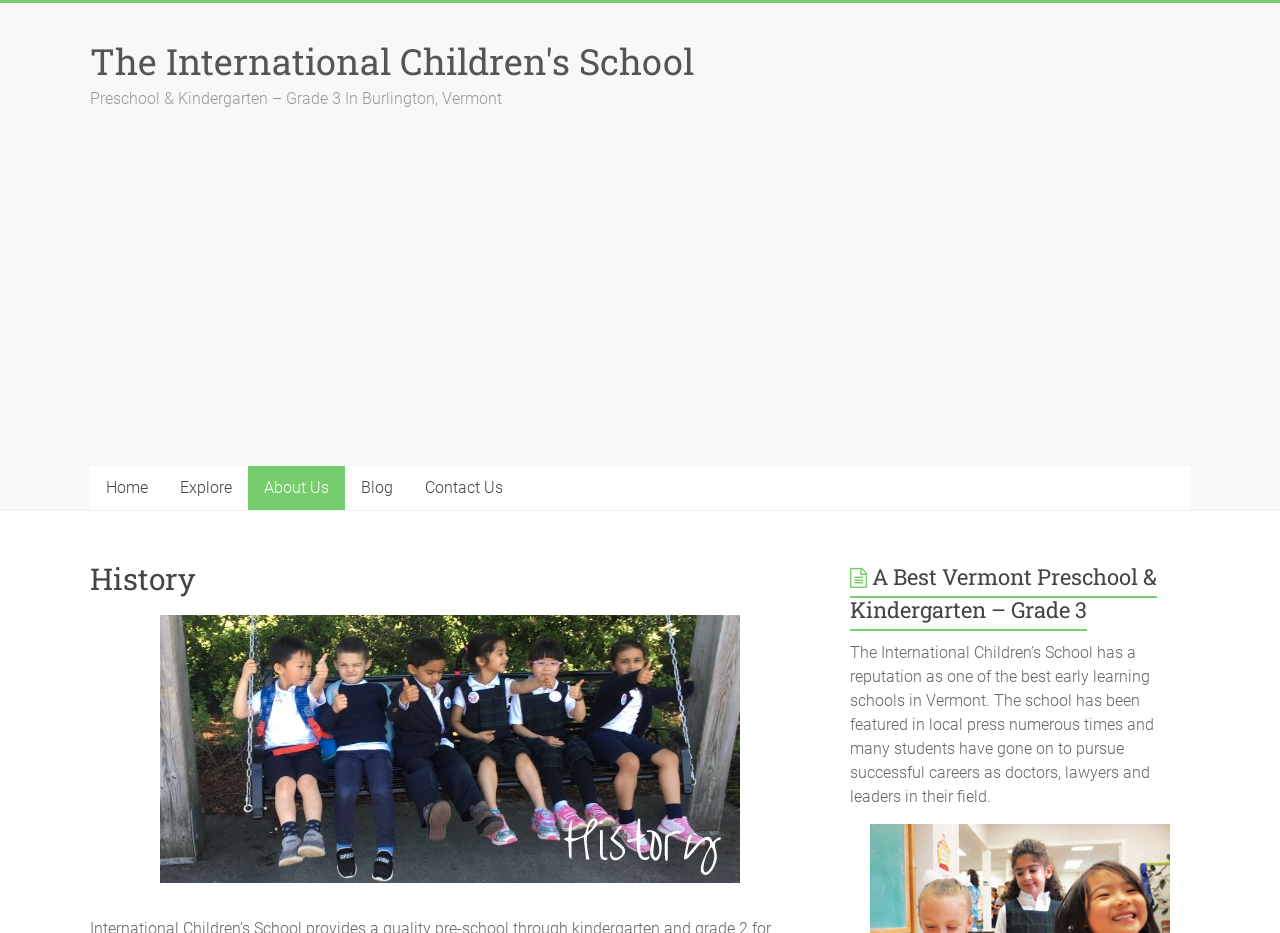What grade levels does the school offer?
Please answer the question as detailed as possible based on the image.

I found the answer by looking at the static text element with the text 'Preschool & Kindergarten – Grade 3 In Burlington, Vermont' which is located below the school's name.